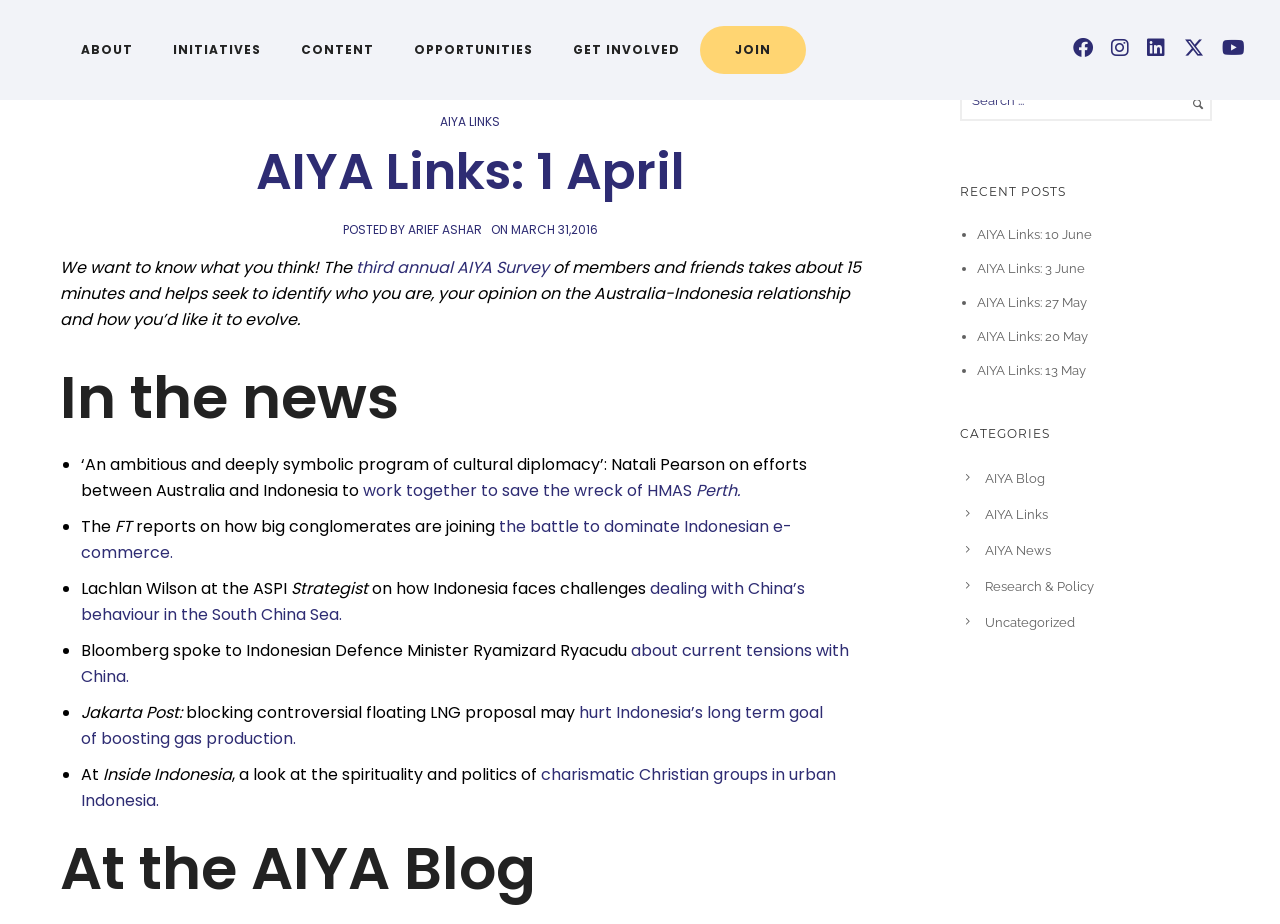Can you provide the bounding box coordinates for the element that should be clicked to implement the instruction: "View the recent post AIYA Links: 10 June"?

[0.763, 0.246, 0.853, 0.262]